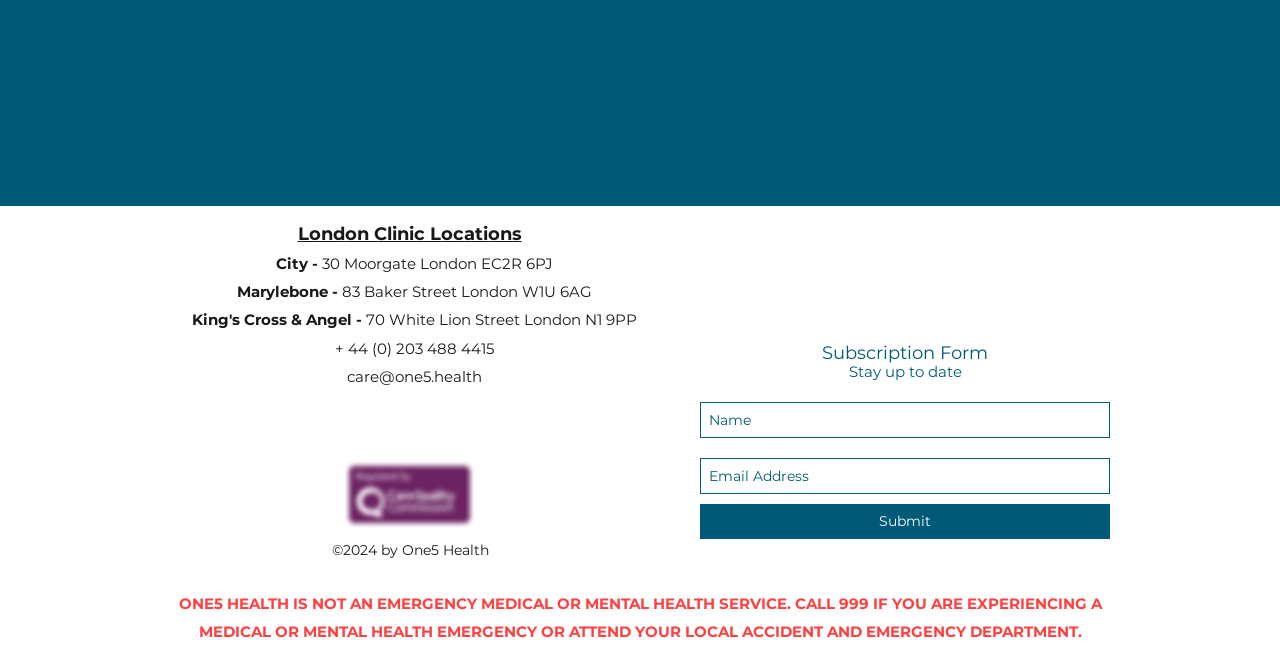Refer to the image and provide an in-depth answer to the question:
What is the purpose of the subscription form?

The subscription form is located in the slideshow region and has a static text element 'Stay up to date', indicating that its purpose is to allow users to stay updated with the latest information.